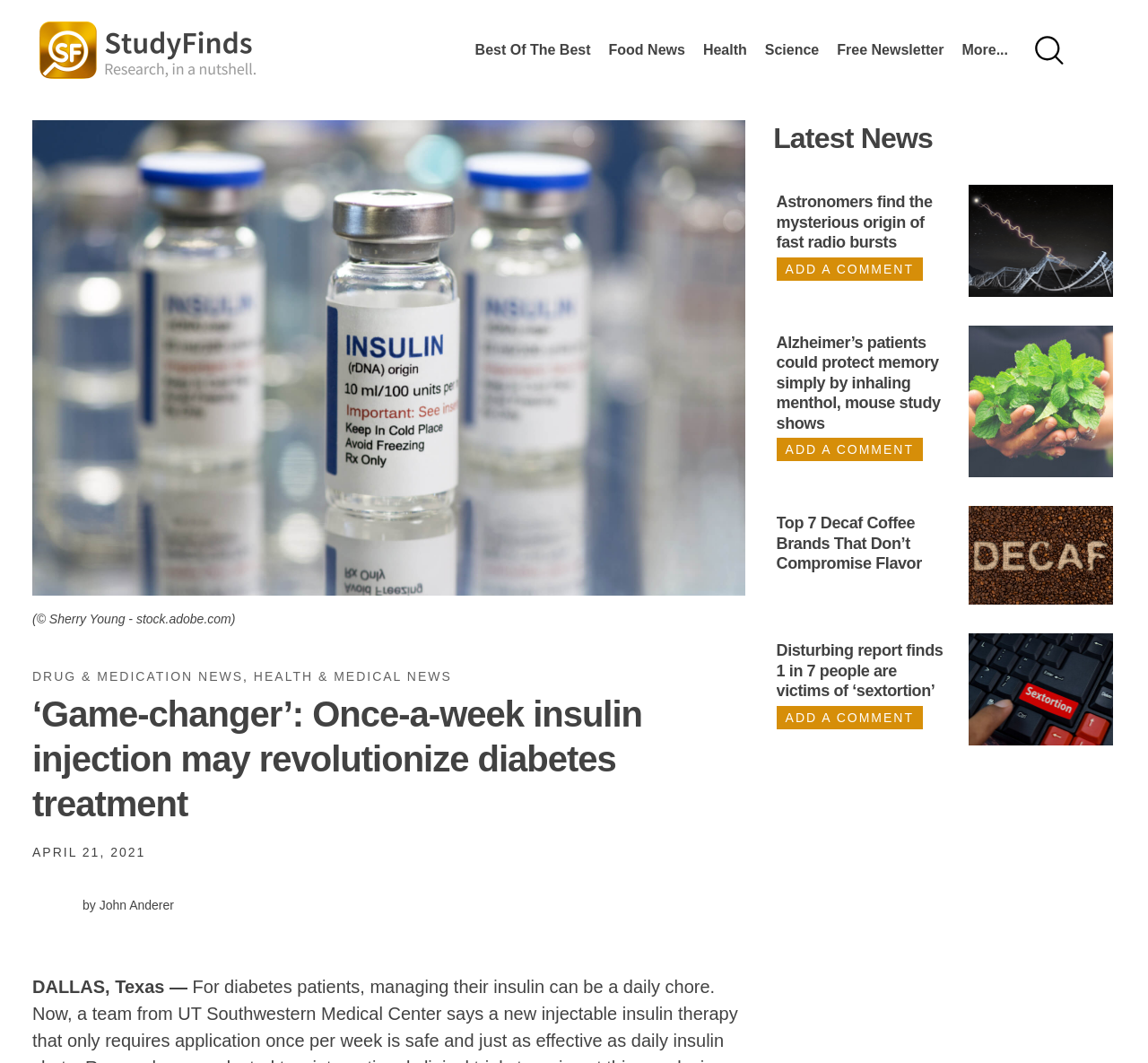Please identify the bounding box coordinates of the element's region that should be clicked to execute the following instruction: "Read about MDB's achievements". The bounding box coordinates must be four float numbers between 0 and 1, i.e., [left, top, right, bottom].

None